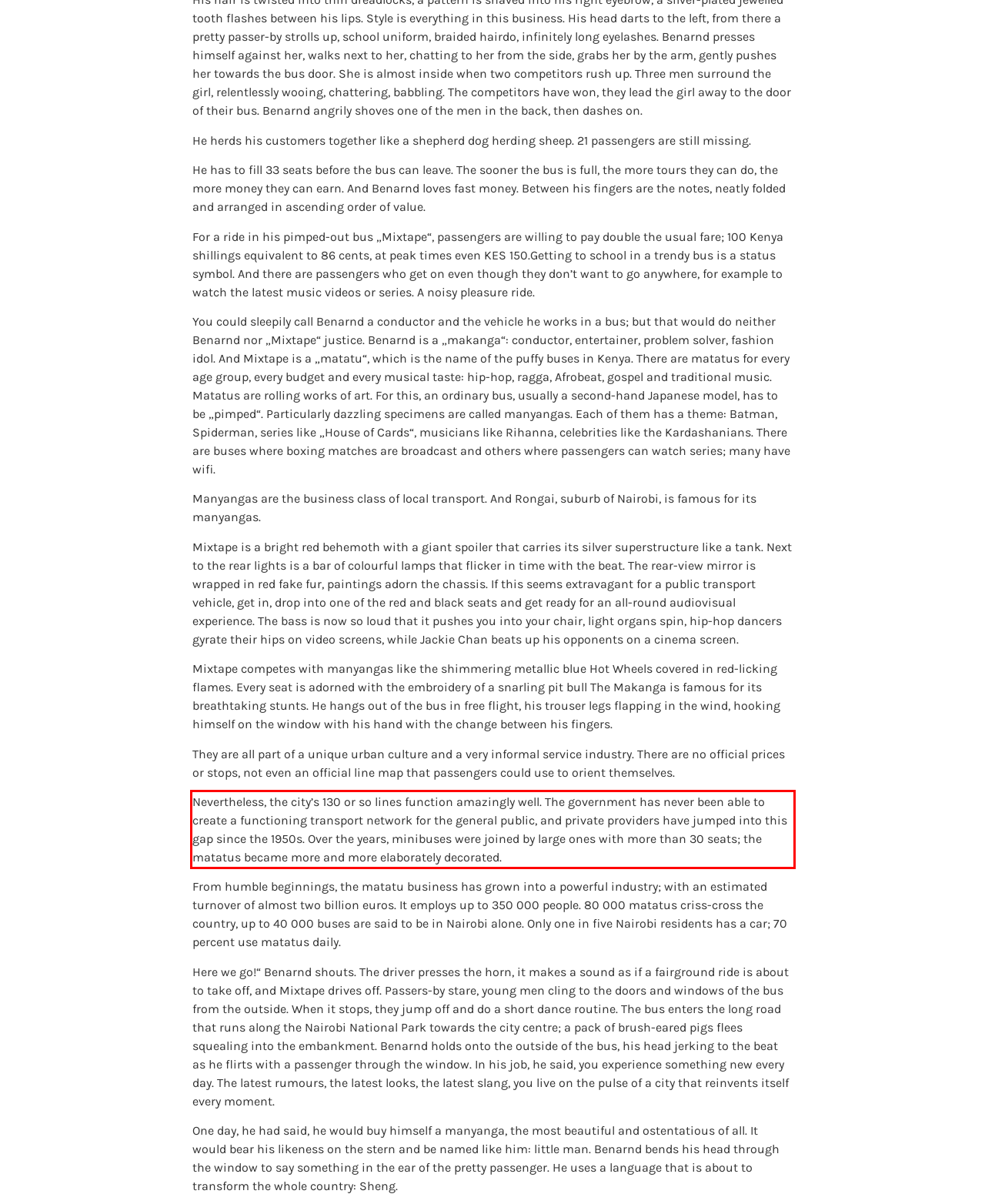Using the webpage screenshot, recognize and capture the text within the red bounding box.

Nevertheless, the city’s 130 or so lines function amazingly well. The government has never been able to create a functioning transport network for the general public, and private providers have jumped into this gap since the 1950s. Over the years, minibuses were joined by large ones with more than 30 seats; the matatus became more and more elaborately decorated.